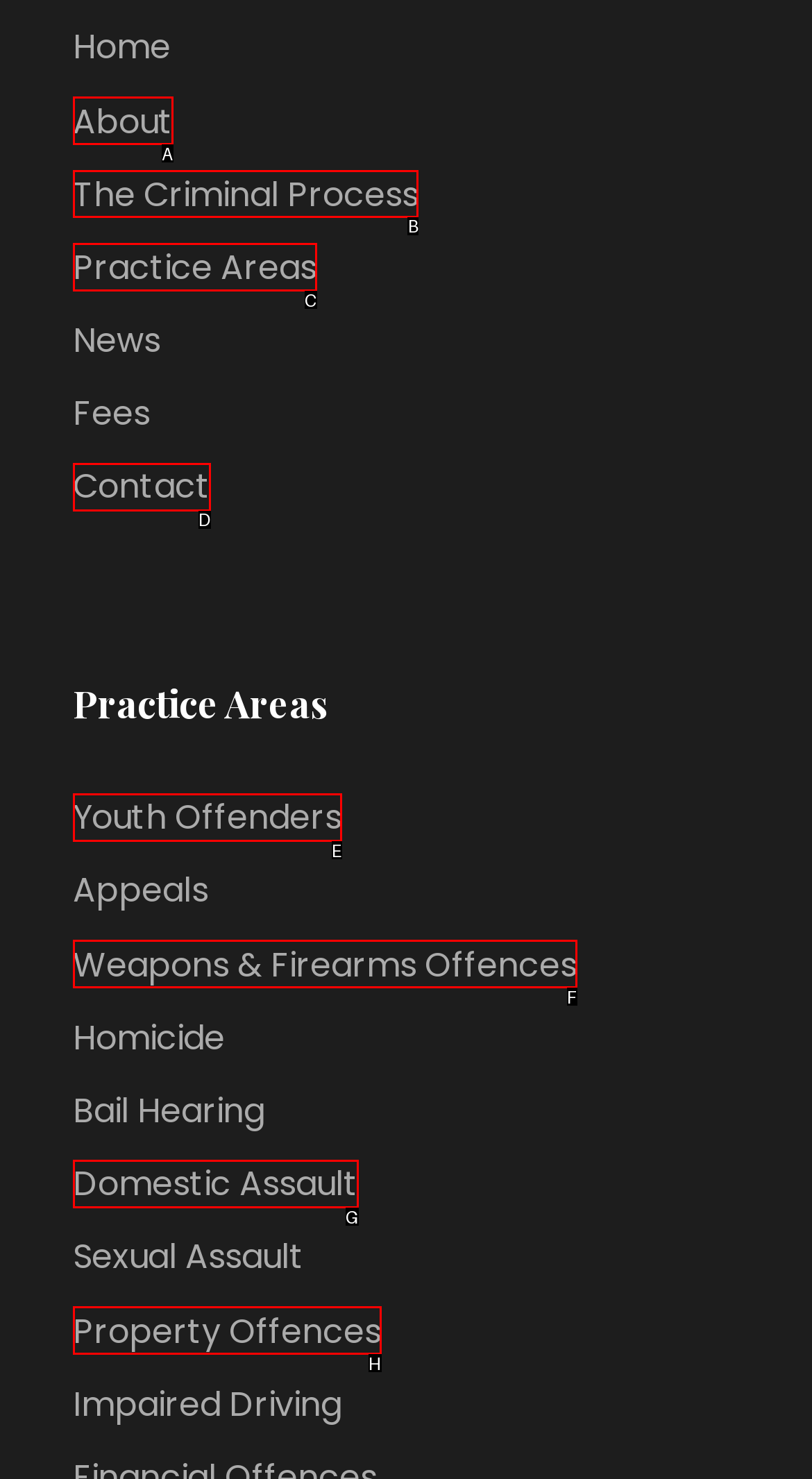Tell me the letter of the UI element I should click to accomplish the task: learn about the criminal process based on the choices provided in the screenshot.

B